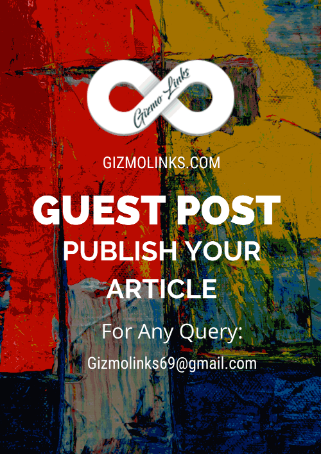Interpret the image and provide an in-depth description.

The image features a vibrant and artistic background with abstract patterns in a mix of colors. Prominently displayed in the foreground is the logo for Gizmo Links, which is highlighted at the top. Below the logo, text reads "GUEST POST" in bold letters, followed by "PUBLISH YOUR ARTICLE," indicating an invitation for contributions. Beneath this, there is a note that provides an email address, "Gizmolinks69@gmail.com," for any inquiries, suggesting a collaborative platform for writers and content creators. This design effectively combines a creative aesthetic with clear information about guest posting opportunities.